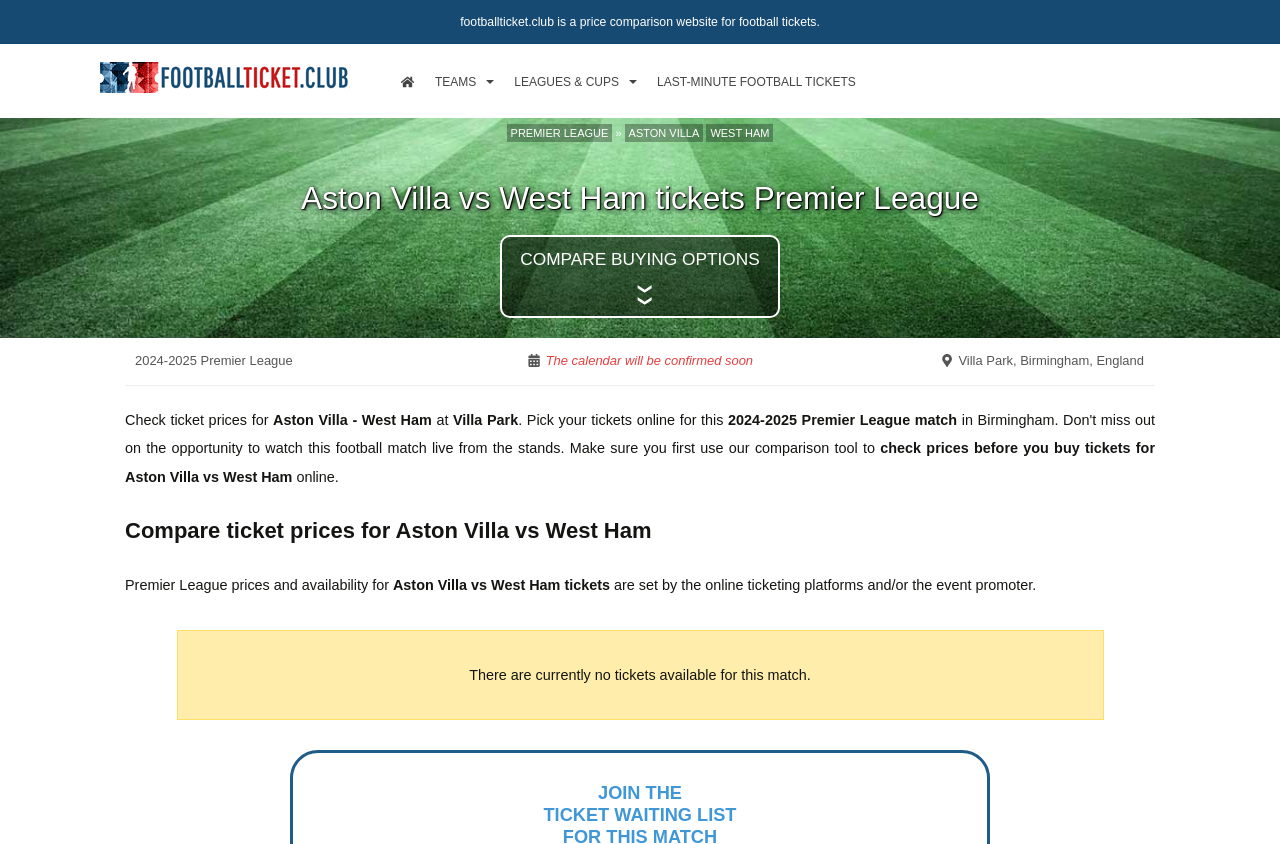What is the purpose of the webpage?
Please describe in detail the information shown in the image to answer the question.

I found the answer by looking at the text 'COMPARE BUYING OPTIONS ❯❯' which is likely to be the call-to-action button for comparing and buying football tickets, and the meta description also mentions 'Compare and buy Premier League tickets'.